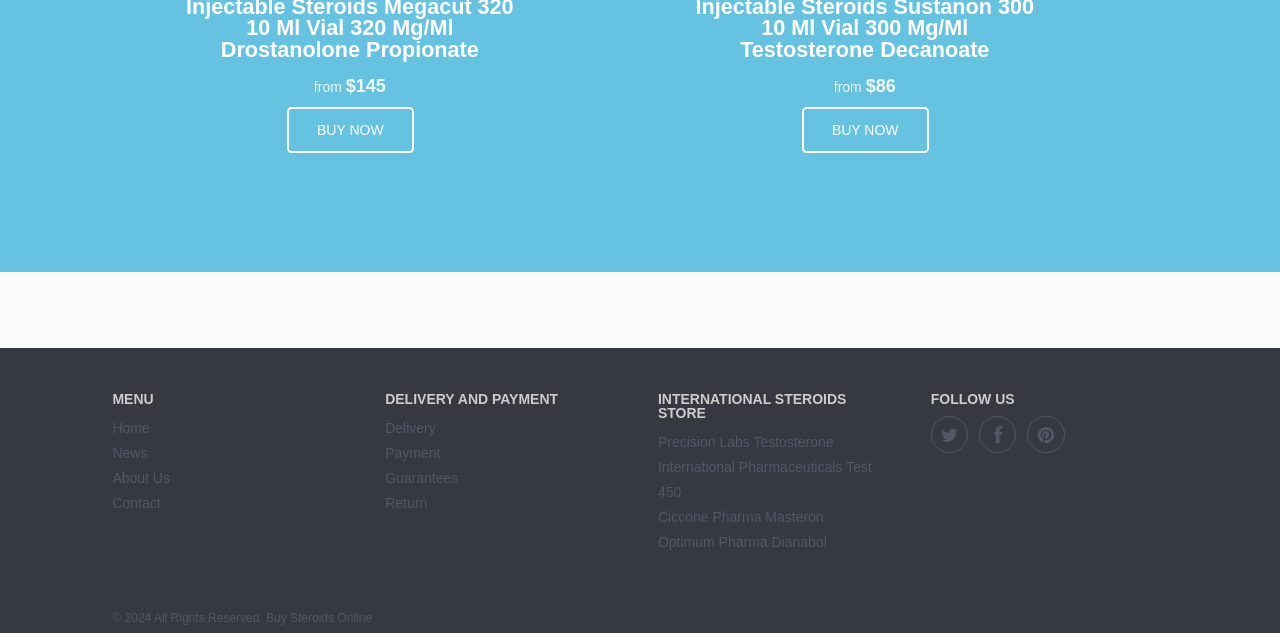What is the price of the first product?
Answer the question with as much detail as you can, using the image as a reference.

The first product is listed with a price of $145, which is indicated by the StaticText element with the text '$145' and bounding box coordinates [0.27, 0.12, 0.301, 0.152].